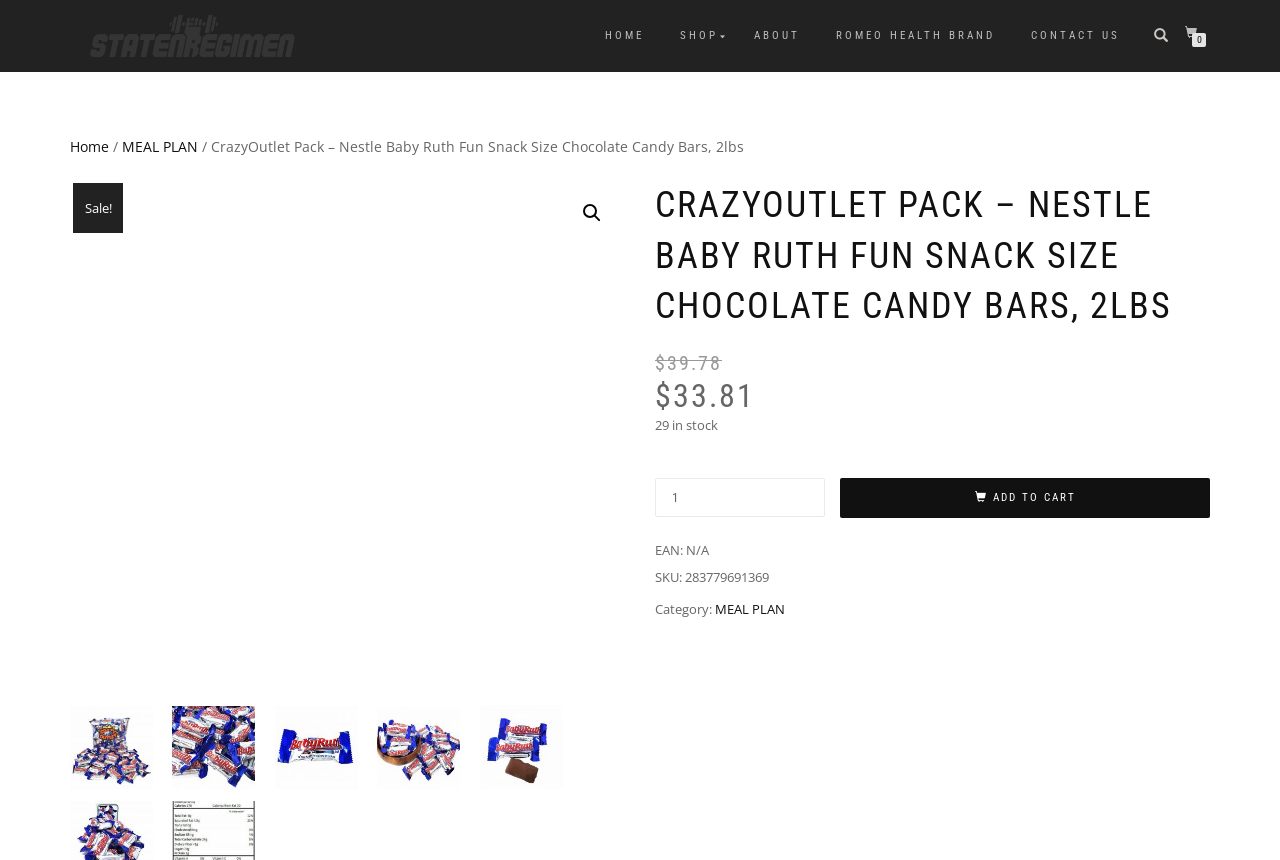Pinpoint the bounding box coordinates of the element you need to click to execute the following instruction: "Change product quantity". The bounding box should be represented by four float numbers between 0 and 1, in the format [left, top, right, bottom].

[0.512, 0.556, 0.645, 0.601]